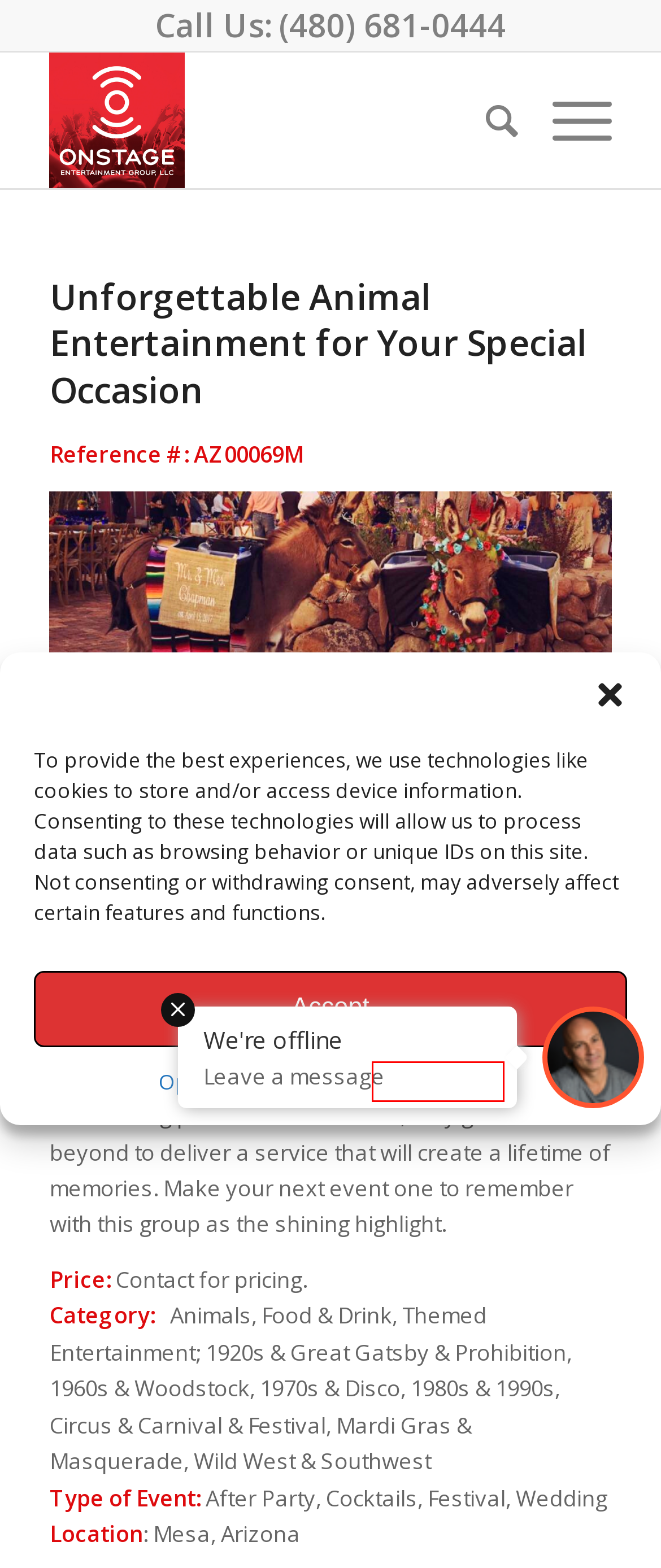Review the webpage screenshot and focus on the UI element within the red bounding box. Select the best-matching webpage description for the new webpage that follows after clicking the highlighted element. Here are the candidates:
A. Careers | Arizona Entertainment Specialists
B. Privacy Policy | Arizona Entertainment Specialists
C. Join our Talent Roster | AZ, CA, CO, FL, TN | OSEGLLC
D. Opt-out preferences | Arizona Entertainment Specialists
E. Terms Of Service | Arizona Entertainment Specialists
F. Contact Us | Arizona Entertainment Specialists
G. Need Representation? | Entertainment Specialists in Phoenix
H. Onstage Entertainment Group | Arizona Entertainment

B